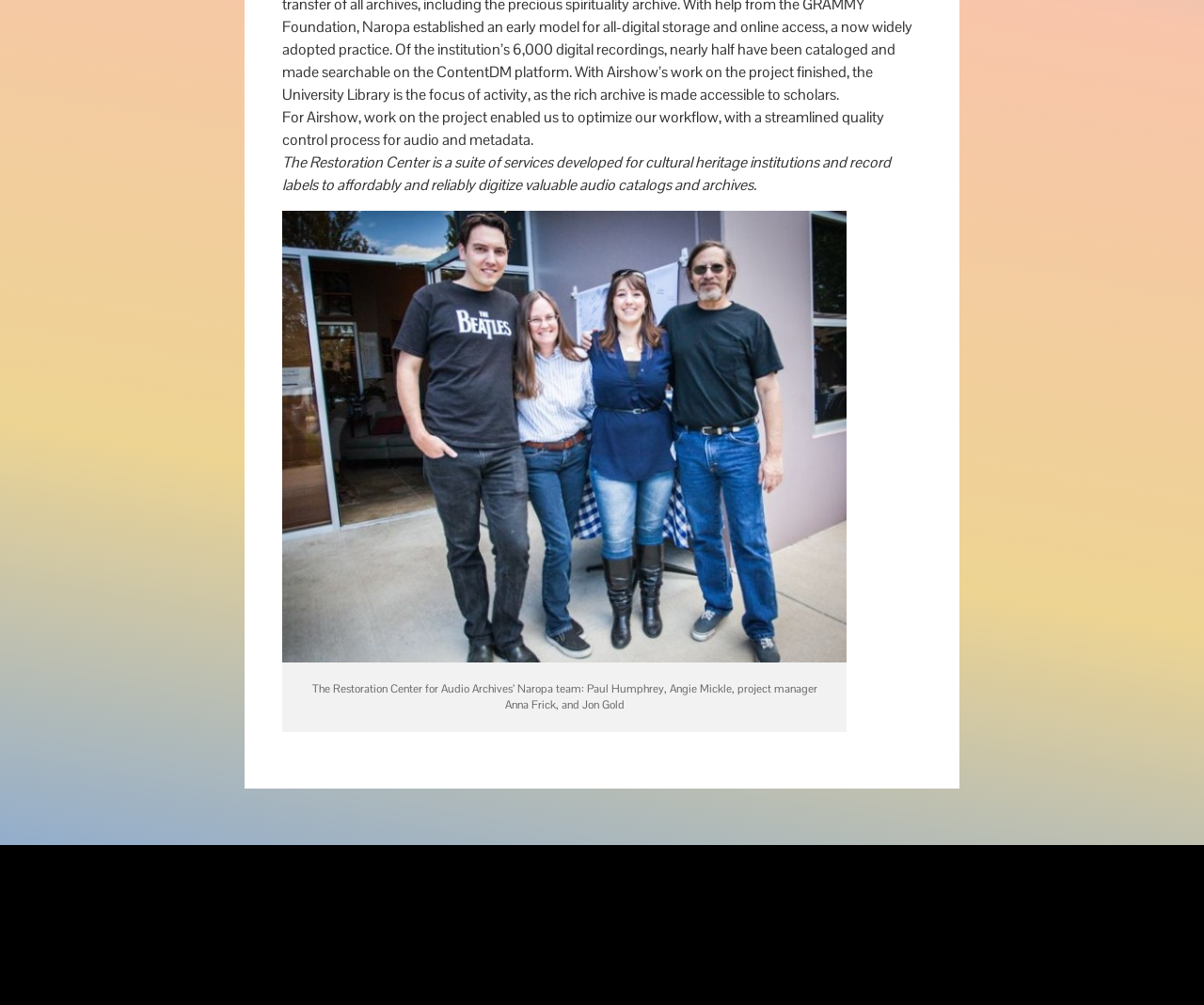Look at the image and answer the question in detail:
What is the name of the company mentioned?

The name of the company mentioned is Airshow Mastering, which is extracted from the StaticText element at the bottom of the page that says '© 2024 Airshow Mastering ::'.